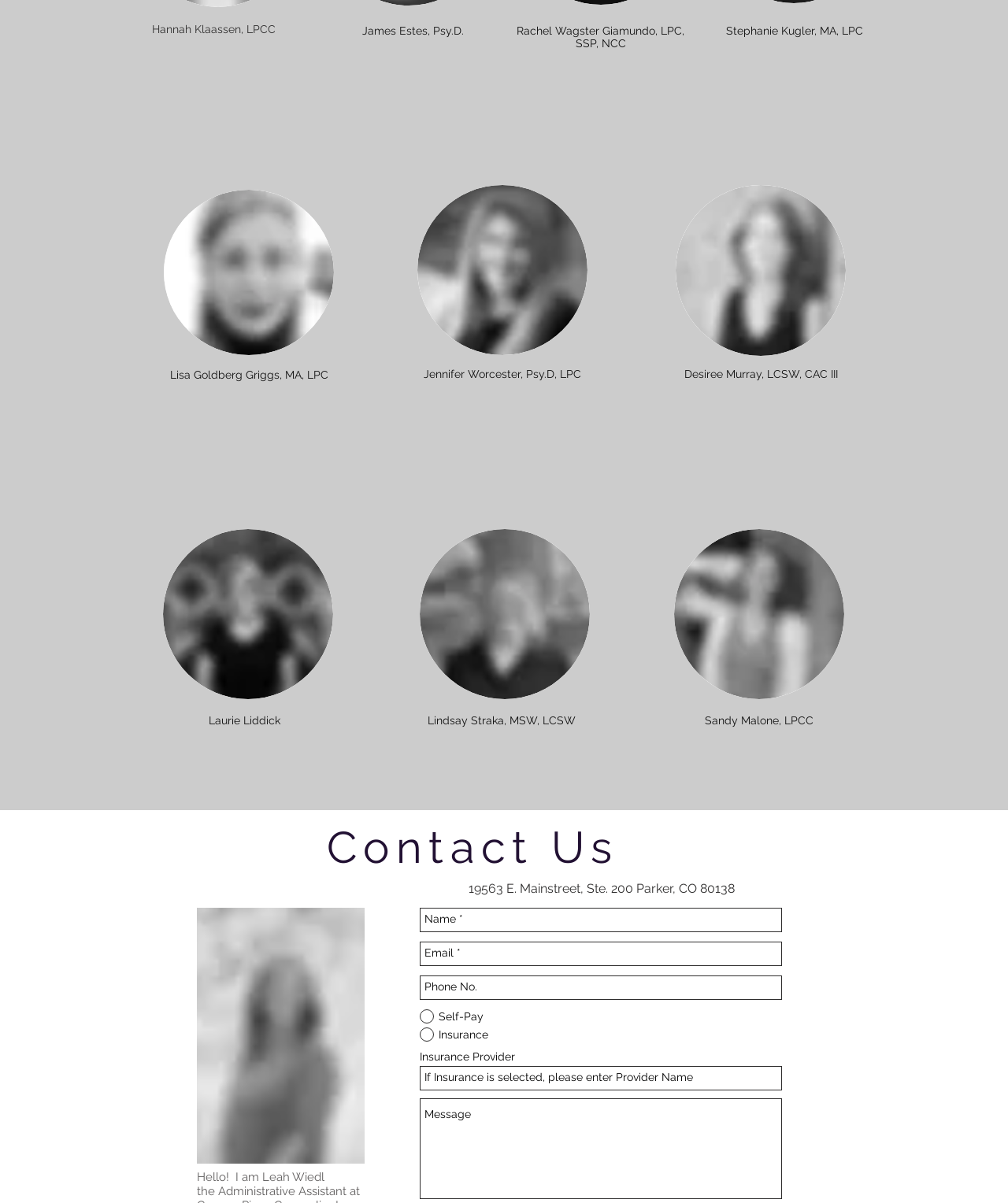Please specify the bounding box coordinates of the clickable region necessary for completing the following instruction: "View Lisa Goldberg Griggs' profile". The coordinates must consist of four float numbers between 0 and 1, i.e., [left, top, right, bottom].

[0.123, 0.306, 0.372, 0.316]